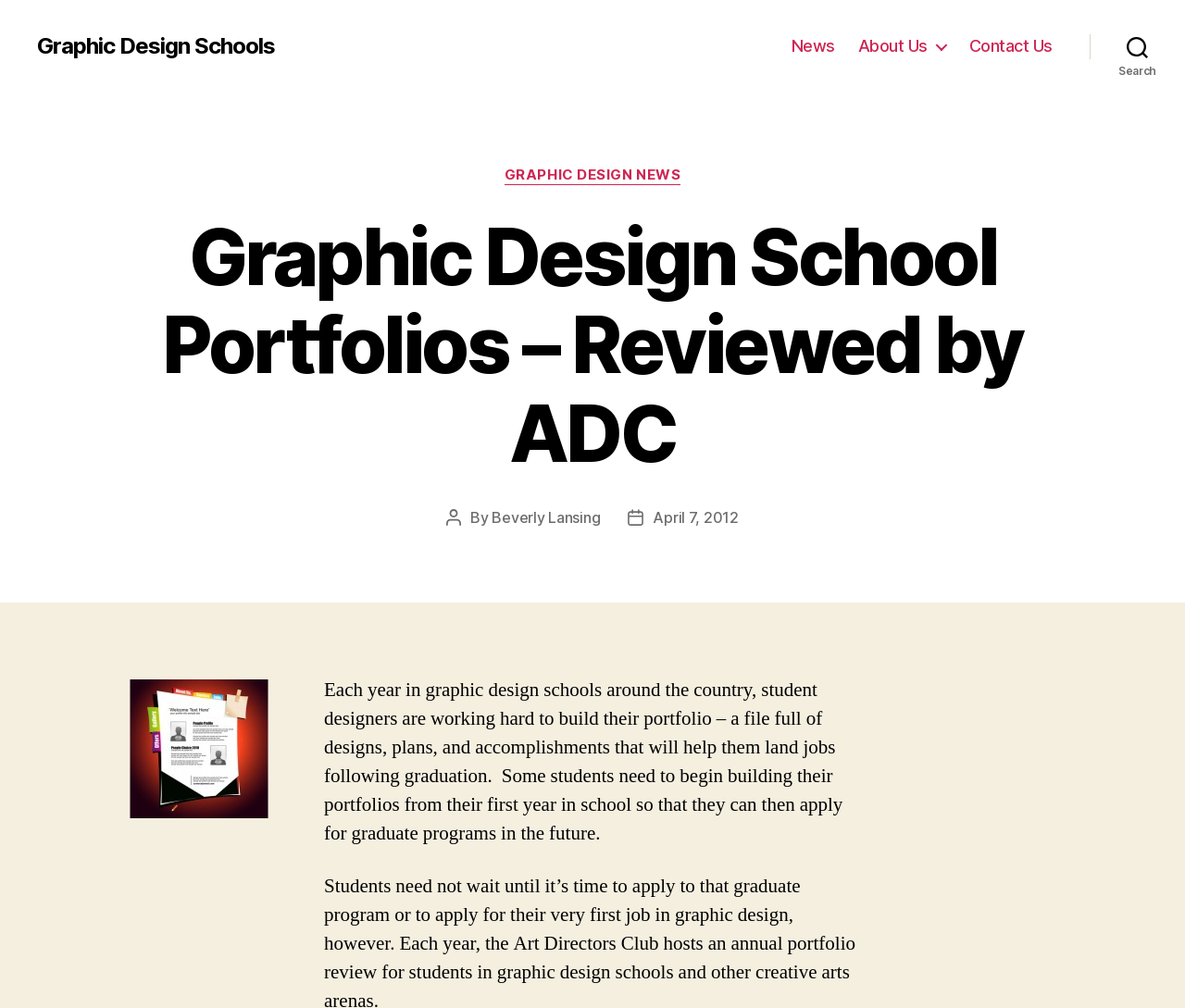Construct a comprehensive description capturing every detail on the webpage.

The webpage is about graphic design school portfolios reviewed by ADC (Art Directors Club). At the top left, there is a link to "Graphic Design Schools". A horizontal navigation bar is located at the top right, containing links to "News", "About Us", and "Contact Us". A search button is positioned at the top right corner.

Below the navigation bar, a header section spans the entire width of the page. Within this section, there is a heading that reads "Graphic Design School Portfolios – Reviewed by ADC". Below the heading, there are several lines of text, including "Categories", a link to "GRAPHIC DESIGN NEWS", and a paragraph describing the importance of building a portfolio for graphic design students.

The paragraph is positioned in the middle of the page and takes up about a third of the page's height. It explains that students in graphic design schools work hard to build their portfolios, which are essential for landing jobs after graduation. Some students even need to start building their portfolios from their first year to apply for graduate programs in the future.

At the bottom of the page, there is information about the post's author, Beverly Lansing, and the post date, April 7, 2012.